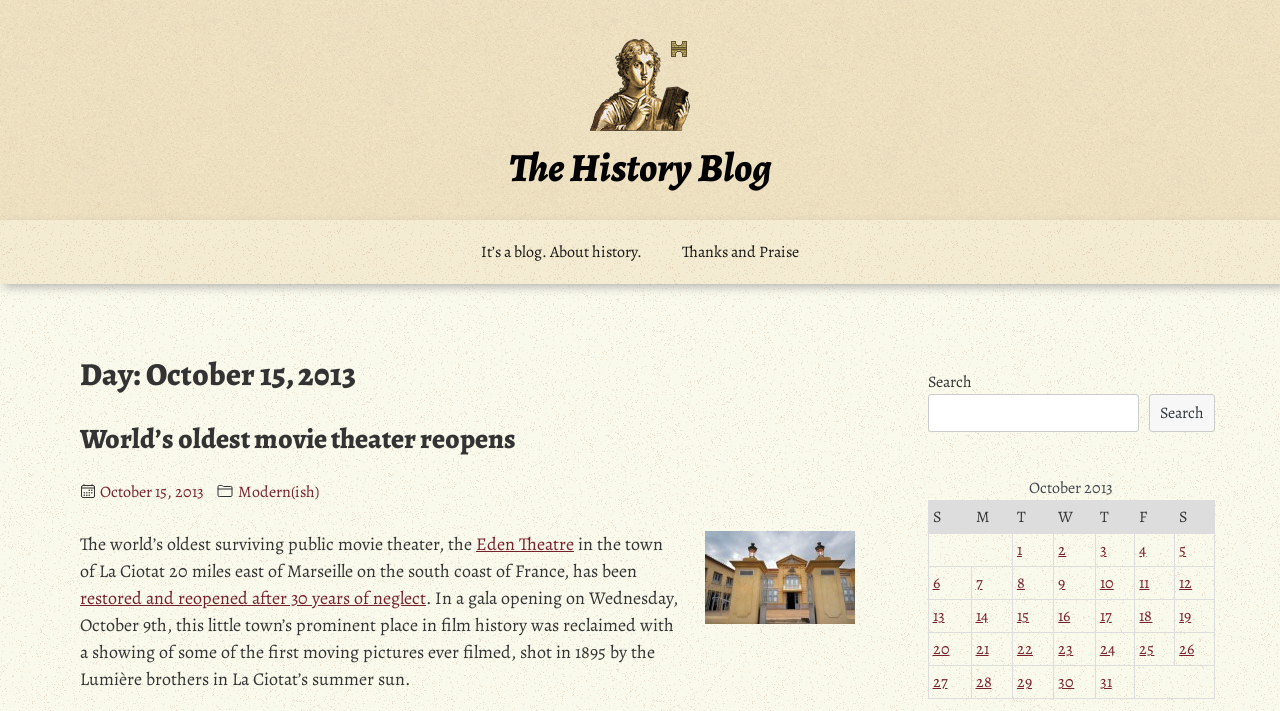Give the bounding box coordinates for the element described as: "Thanks and Praise".

[0.517, 0.309, 0.64, 0.399]